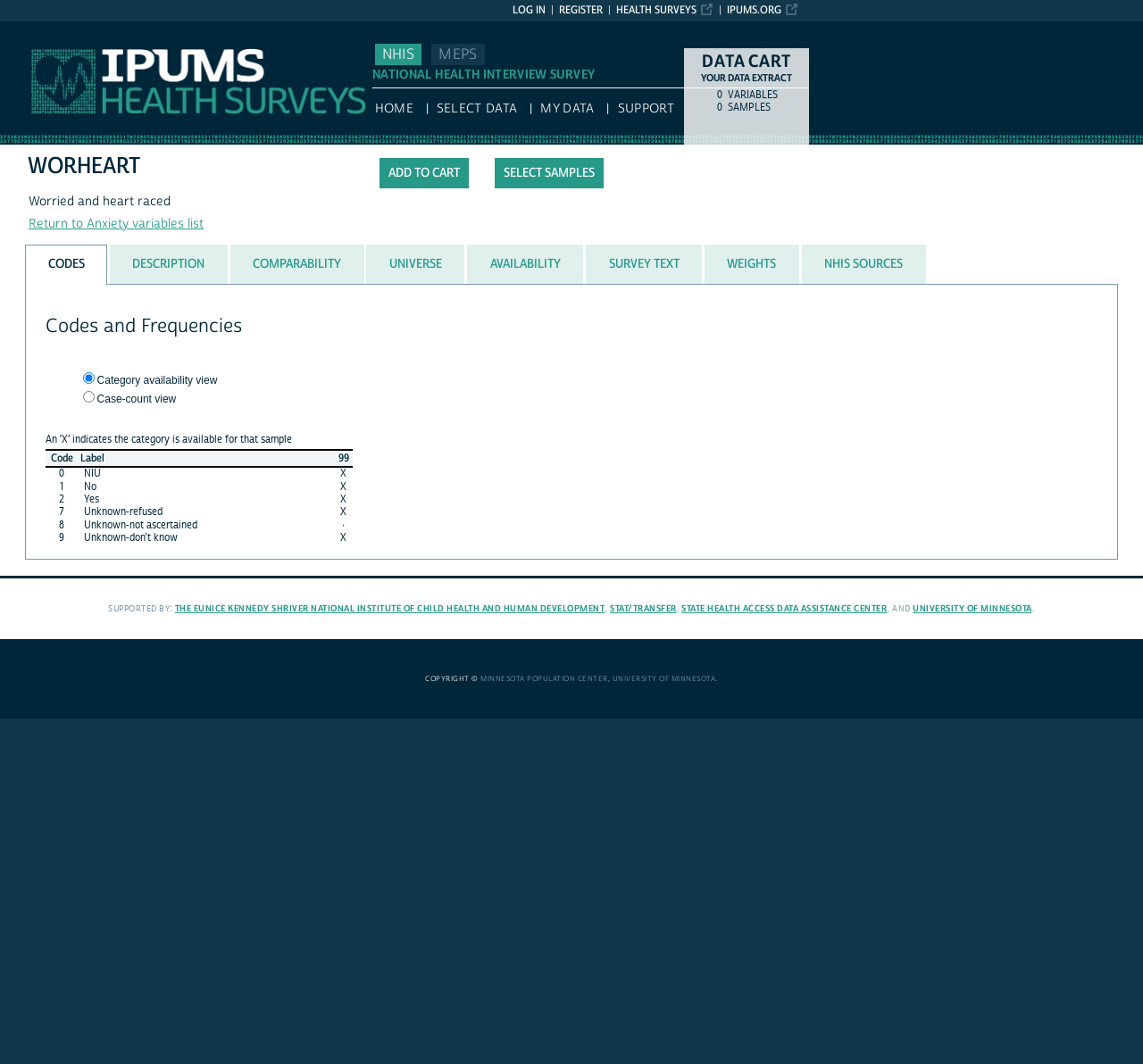Please indicate the bounding box coordinates of the element's region to be clicked to achieve the instruction: "Click the 'REGISTER' link". Provide the coordinates as four float numbers between 0 and 1, i.e., [left, top, right, bottom].

[0.489, 0.003, 0.527, 0.016]